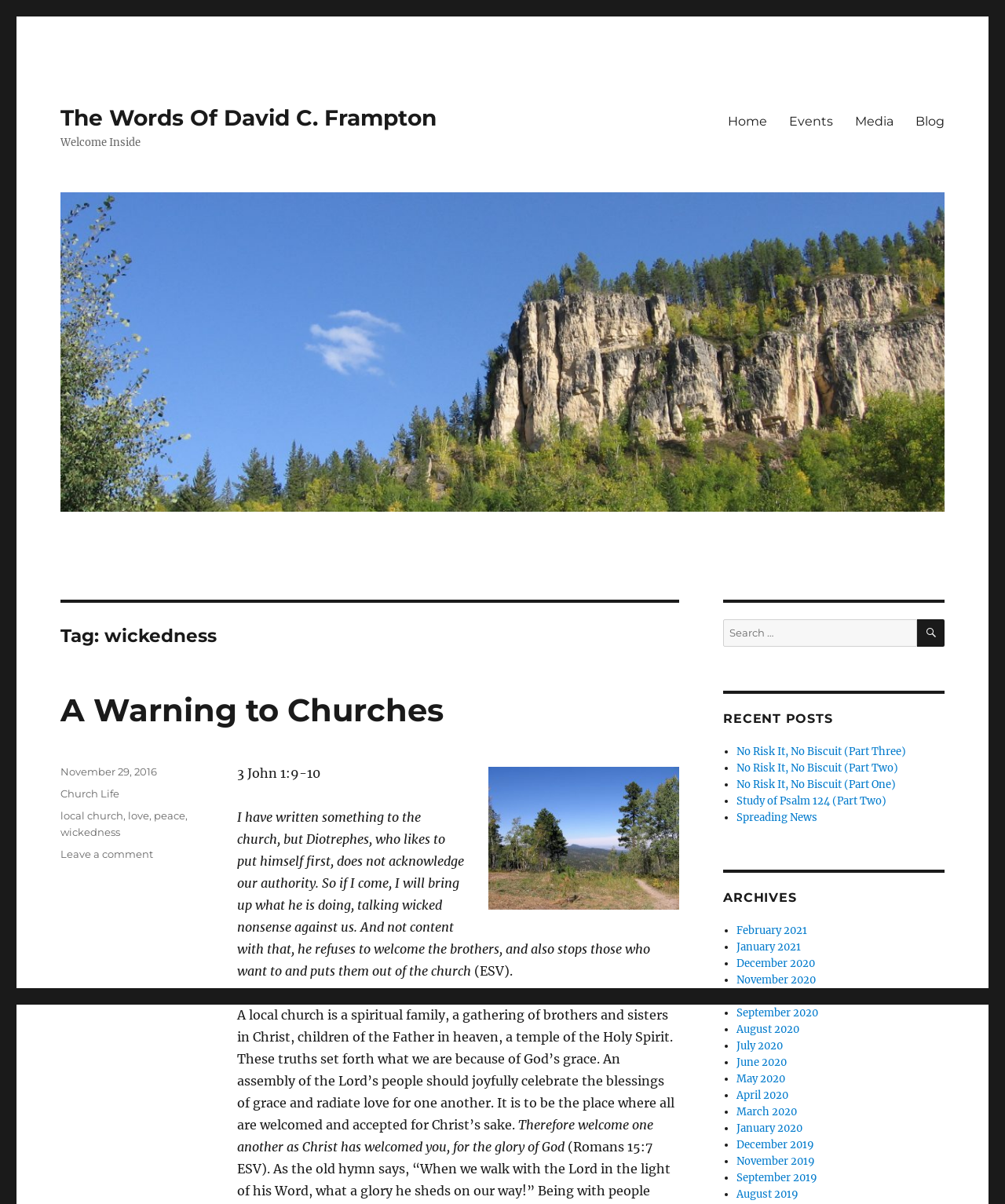Predict the bounding box of the UI element based on this description: "alt="GLASS BRANCH LOCKET - Funraise"".

None